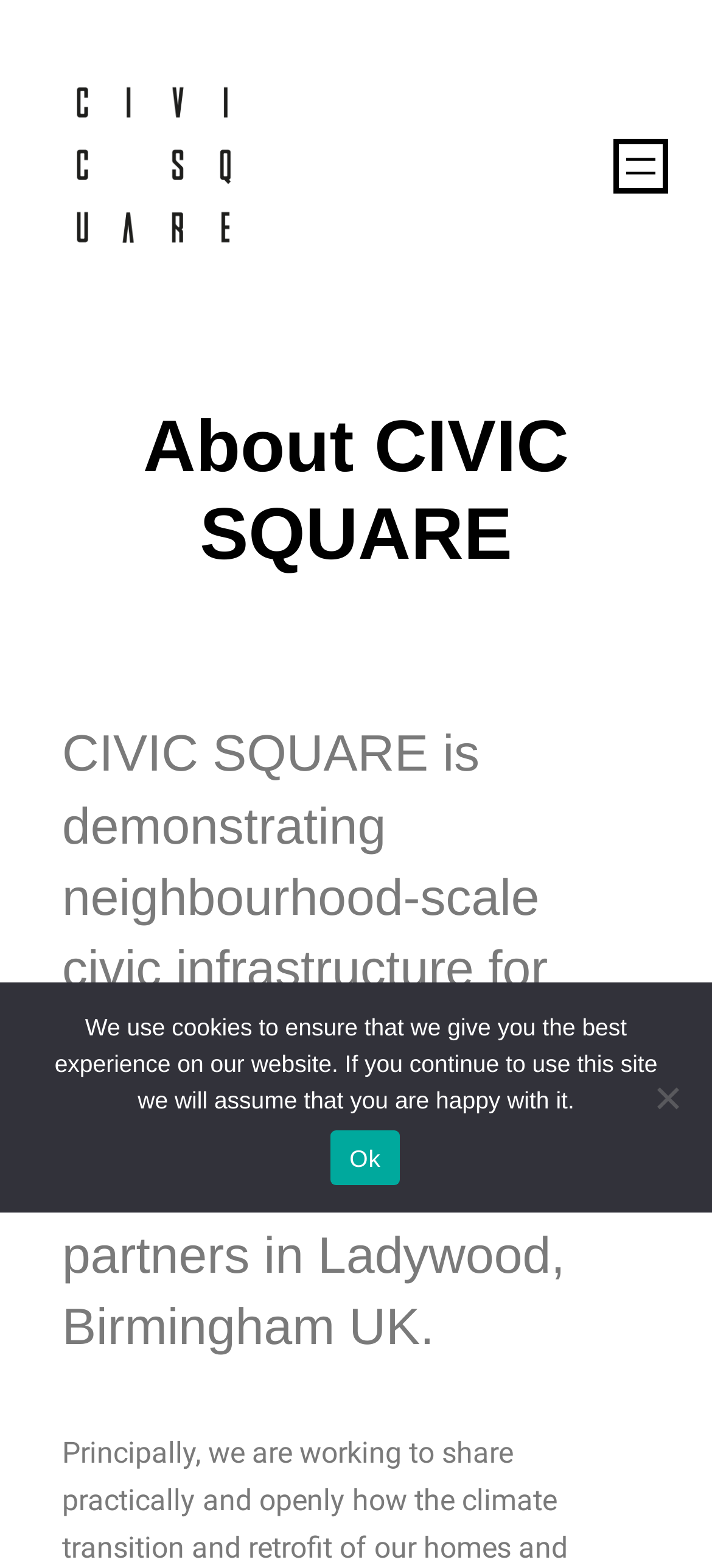What is the purpose of CIVIC SQUARE?
Look at the screenshot and give a one-word or phrase answer.

demonstrating neighbourhood-scale civic infrastructure